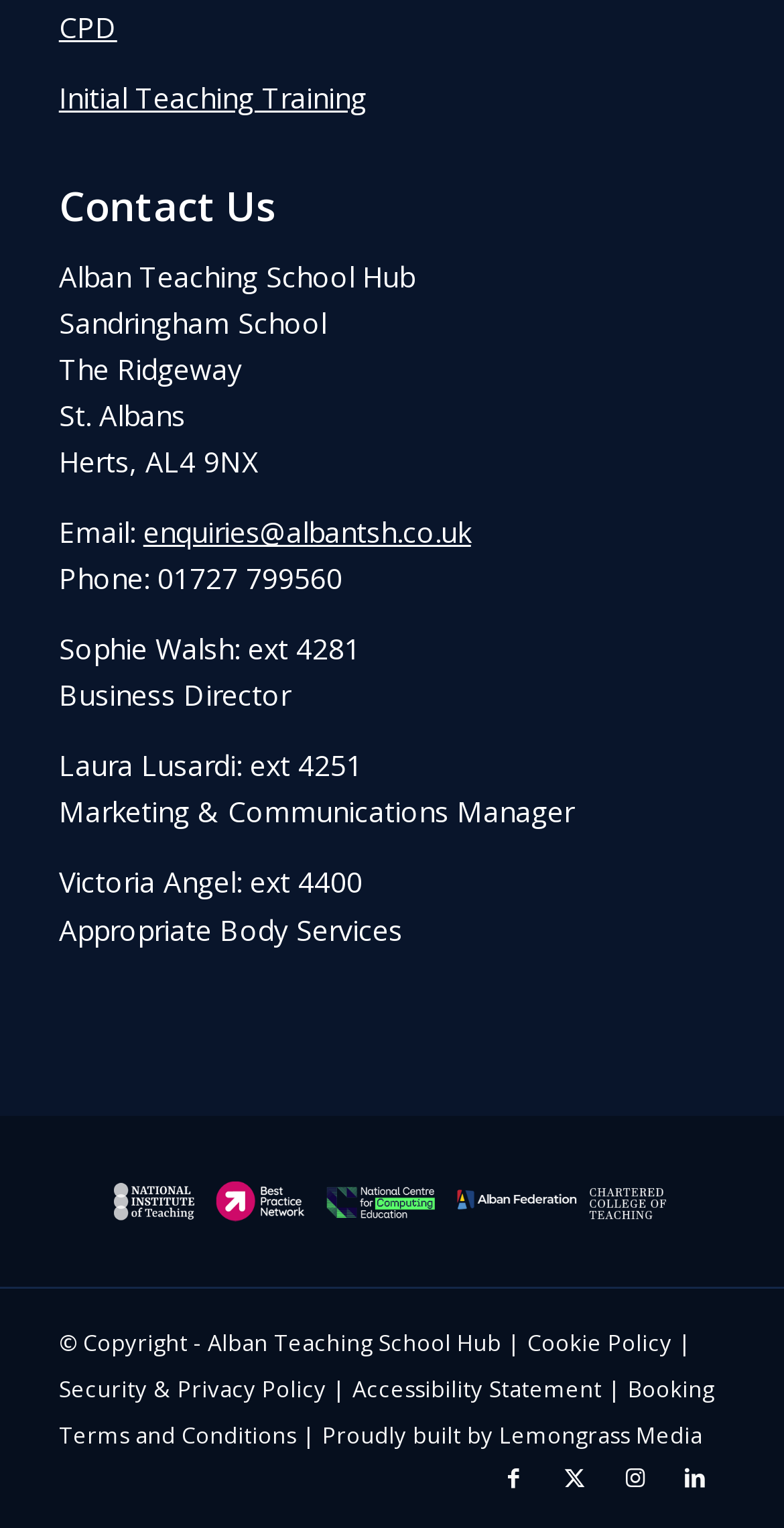Find the bounding box of the web element that fits this description: "Cookie Policy".

[0.672, 0.868, 0.857, 0.888]